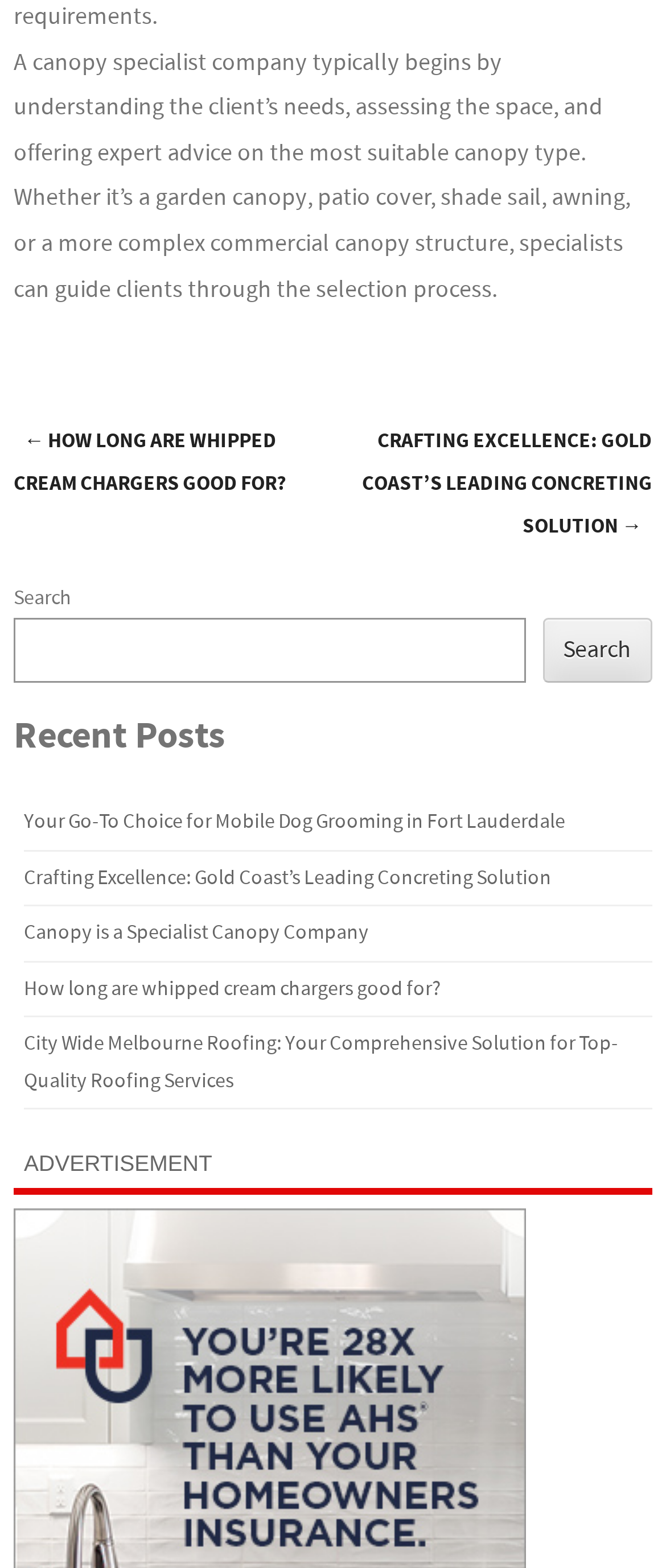Using the information shown in the image, answer the question with as much detail as possible: How many recent posts are listed?

The webpage has a section labeled 'Recent Posts', which lists five links to different articles or blog posts. These links are likely the recent posts mentioned in the heading.